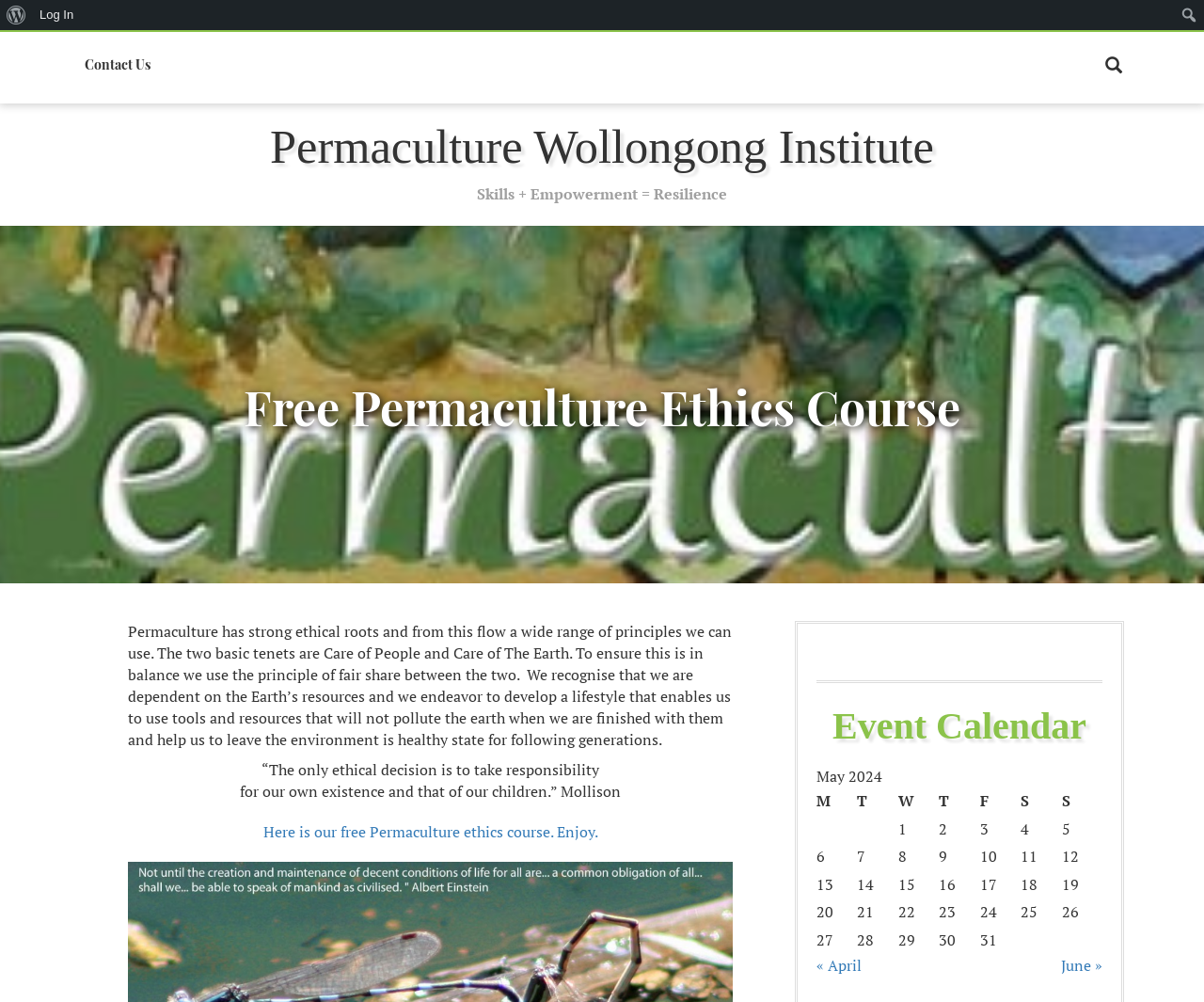Where can I find the free Permaculture ethics course?
Please utilize the information in the image to give a detailed response to the question.

The link to the free Permaculture ethics course is located under the heading 'Free Permaculture Ethics Course' with the text 'Here is our free Permaculture ethics course. Enjoy'.